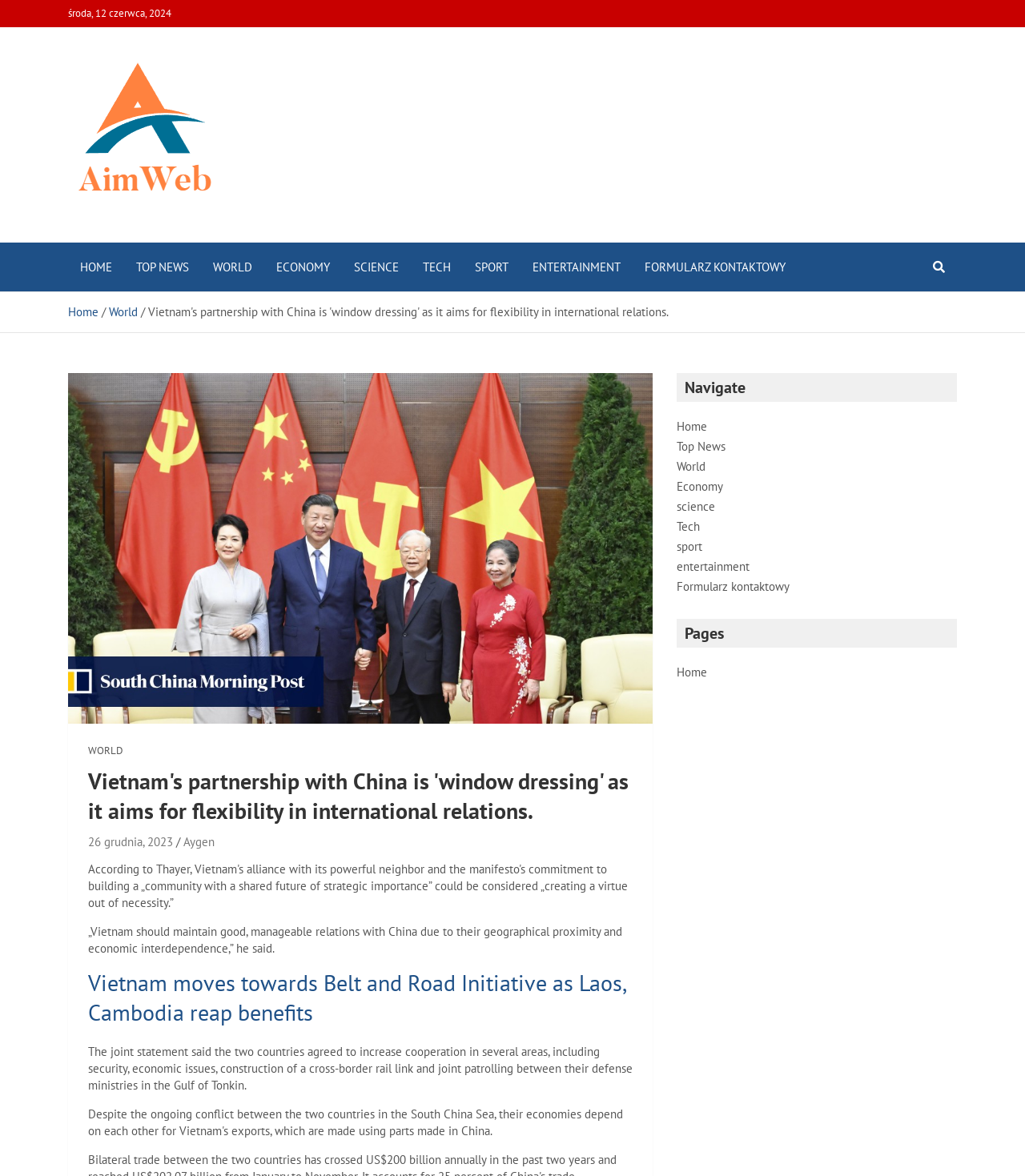Find the headline of the webpage and generate its text content.

Vietnam's partnership with China is 'window dressing' as it aims for flexibility in international relations.